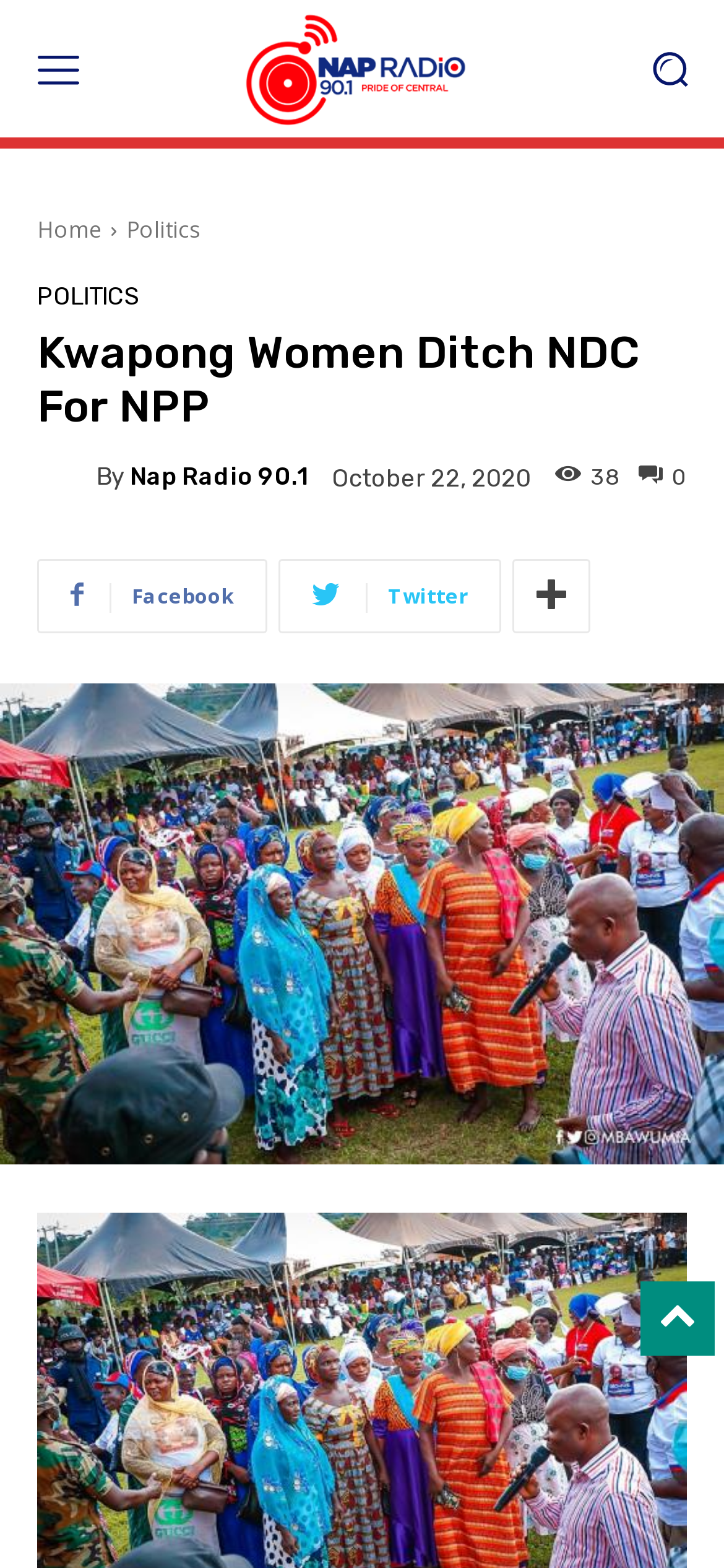Predict the bounding box of the UI element based on this description: "aria-label="menu-button"".

[0.01, 0.012, 0.149, 0.076]